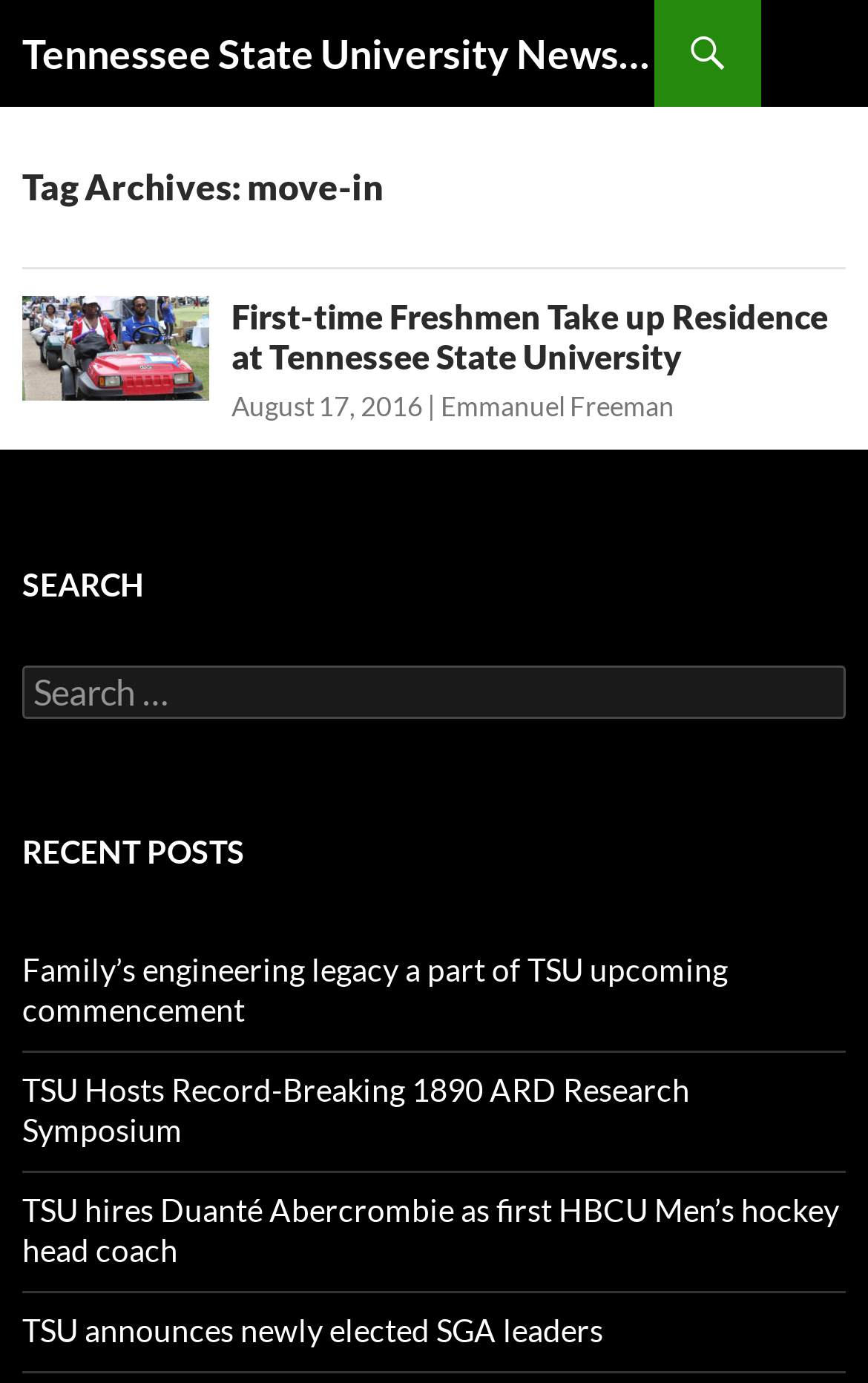Based on the description "Emmanuel Freeman", find the bounding box of the specified UI element.

[0.508, 0.282, 0.777, 0.306]